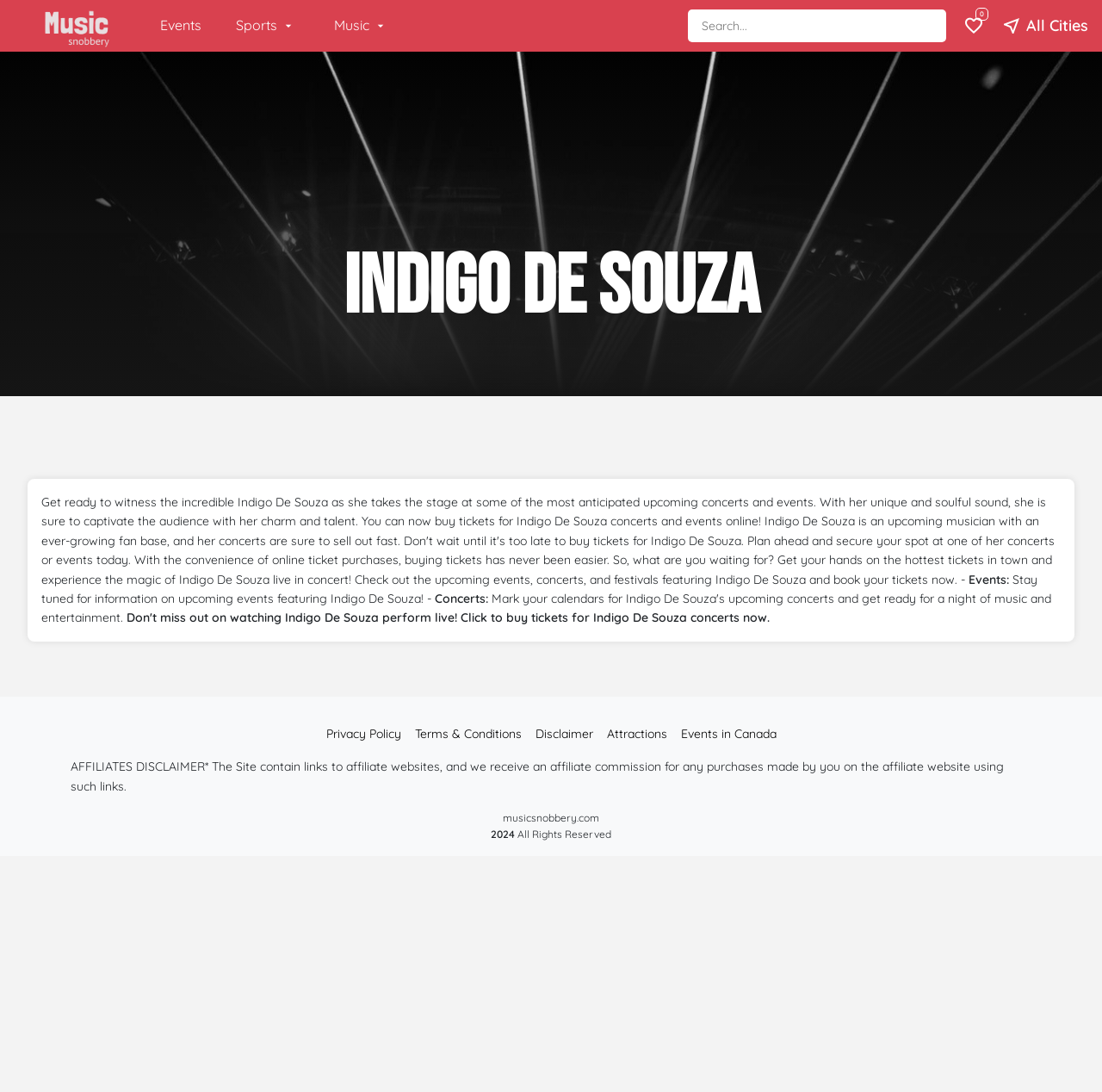Could you highlight the region that needs to be clicked to execute the instruction: "Click the 'SIGN IN' link"?

None